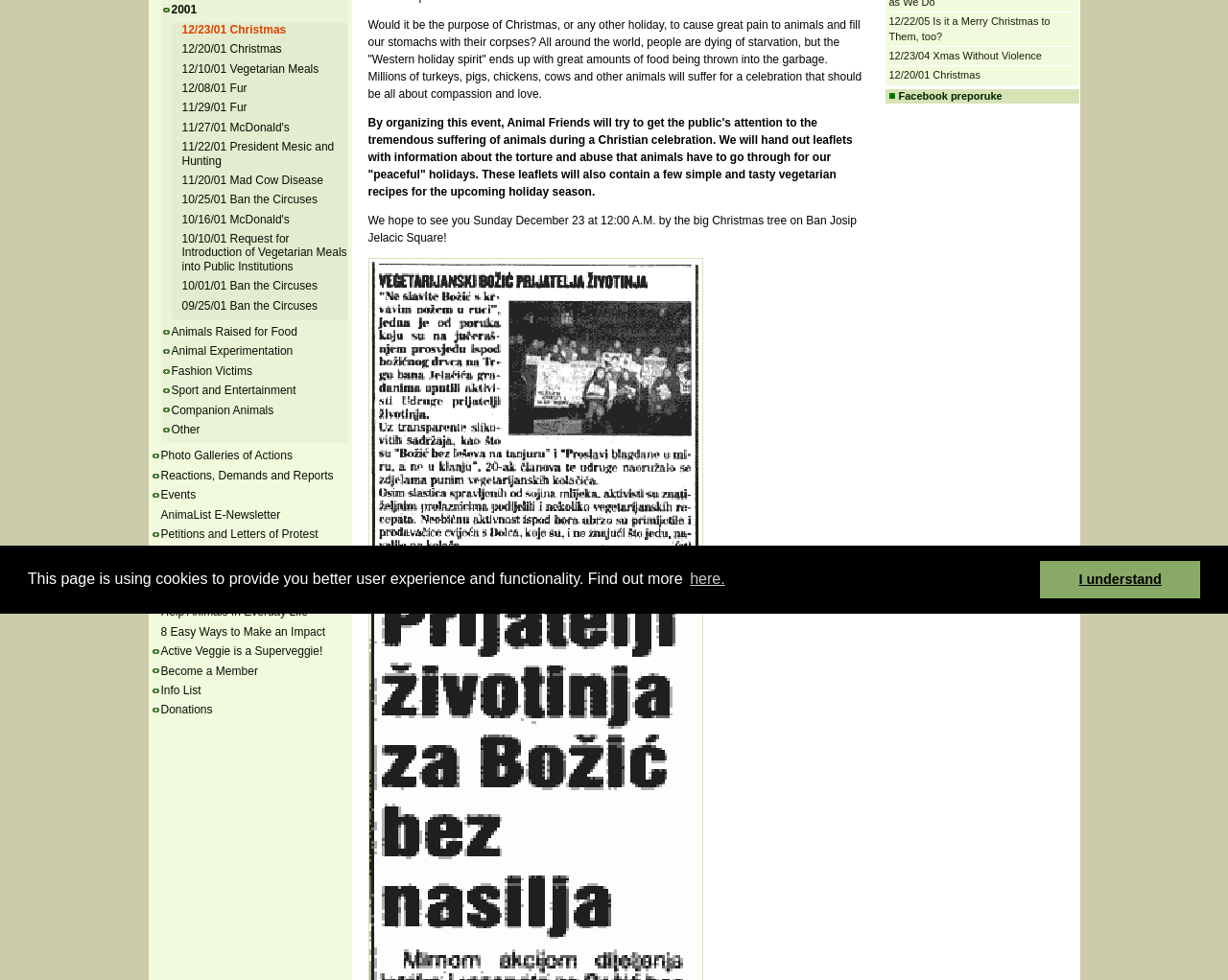Locate the bounding box coordinates of the UI element described by: "12/23/04 Xmas Without Violence". The bounding box coordinates should consist of four float numbers between 0 and 1, i.e., [left, top, right, bottom].

[0.724, 0.051, 0.848, 0.063]